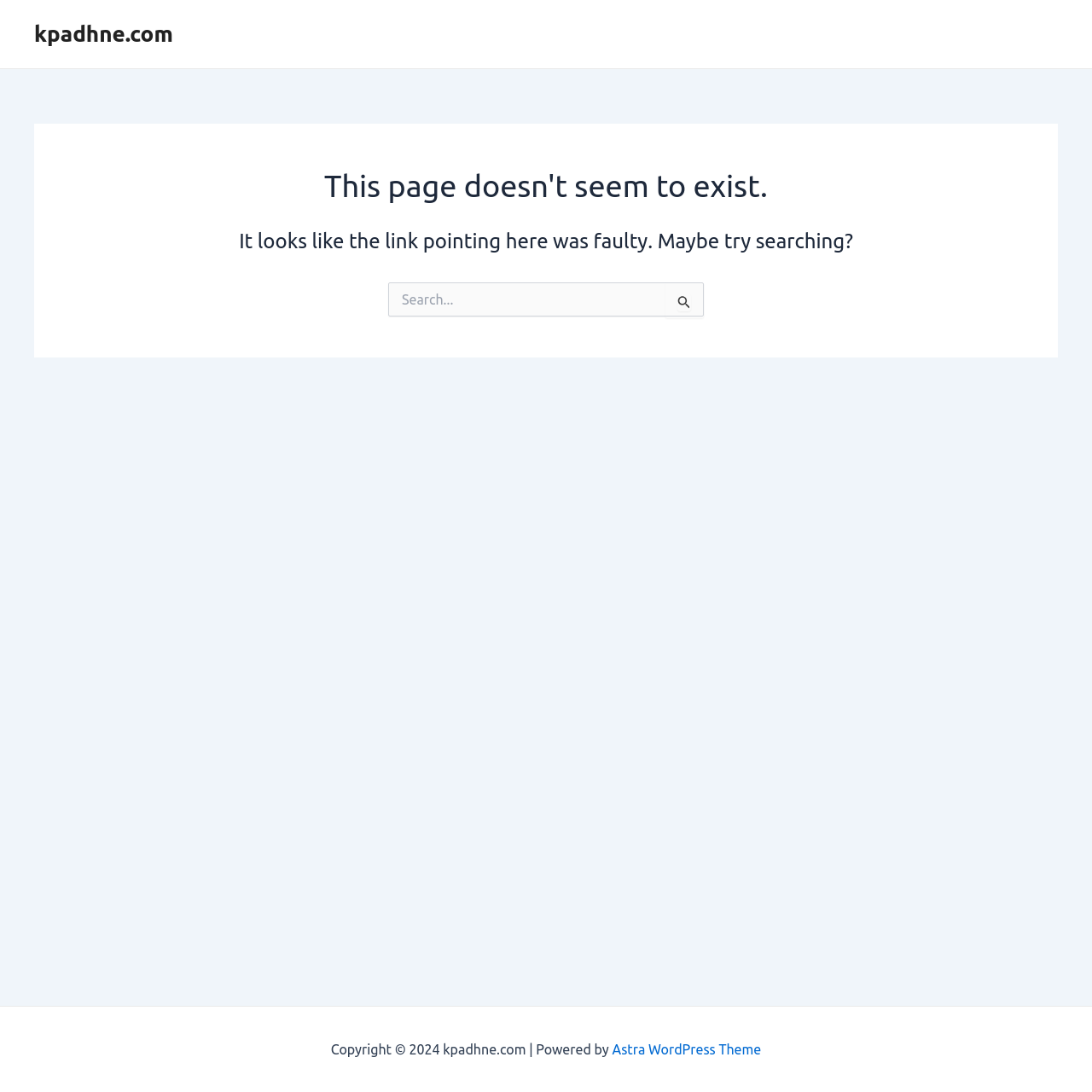Using the provided element description: "01 - Home", determine the bounding box coordinates of the corresponding UI element in the screenshot.

None